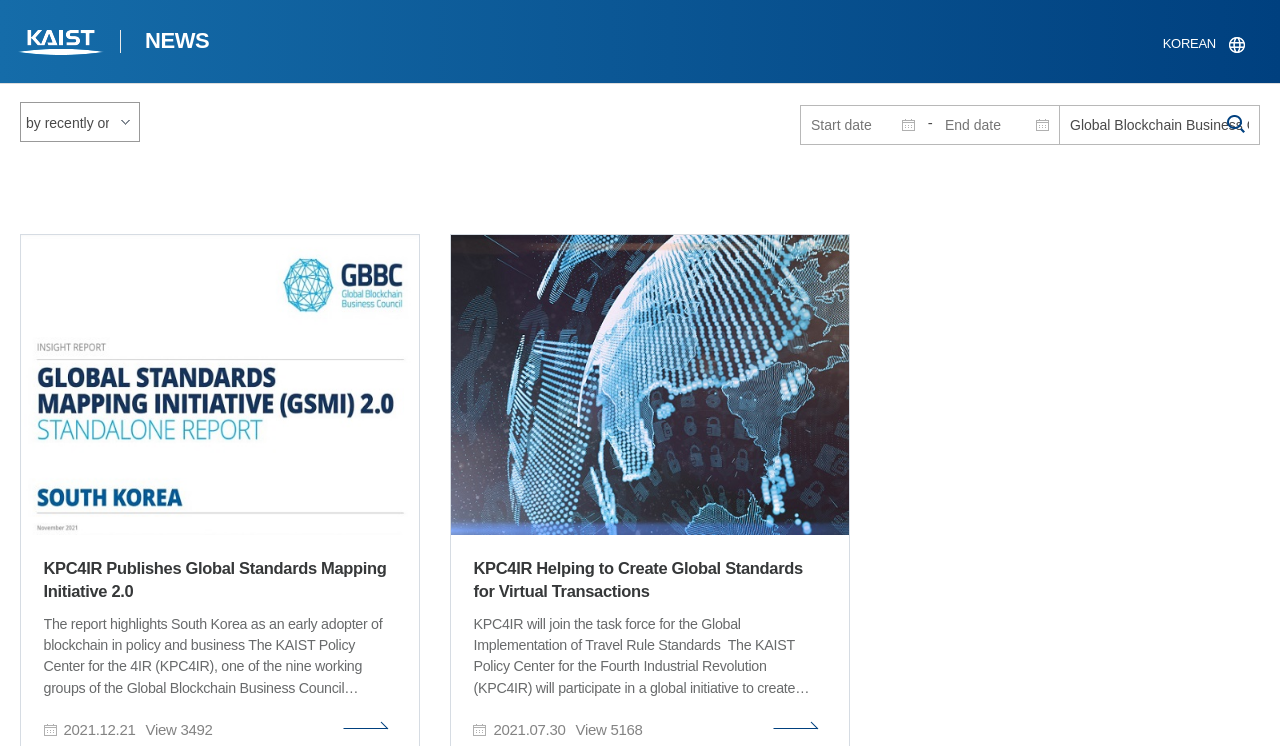Please identify the bounding box coordinates of the element I should click to complete this instruction: 'Set start date'. The coordinates should be given as four float numbers between 0 and 1, like this: [left, top, right, bottom].

[0.626, 0.142, 0.723, 0.193]